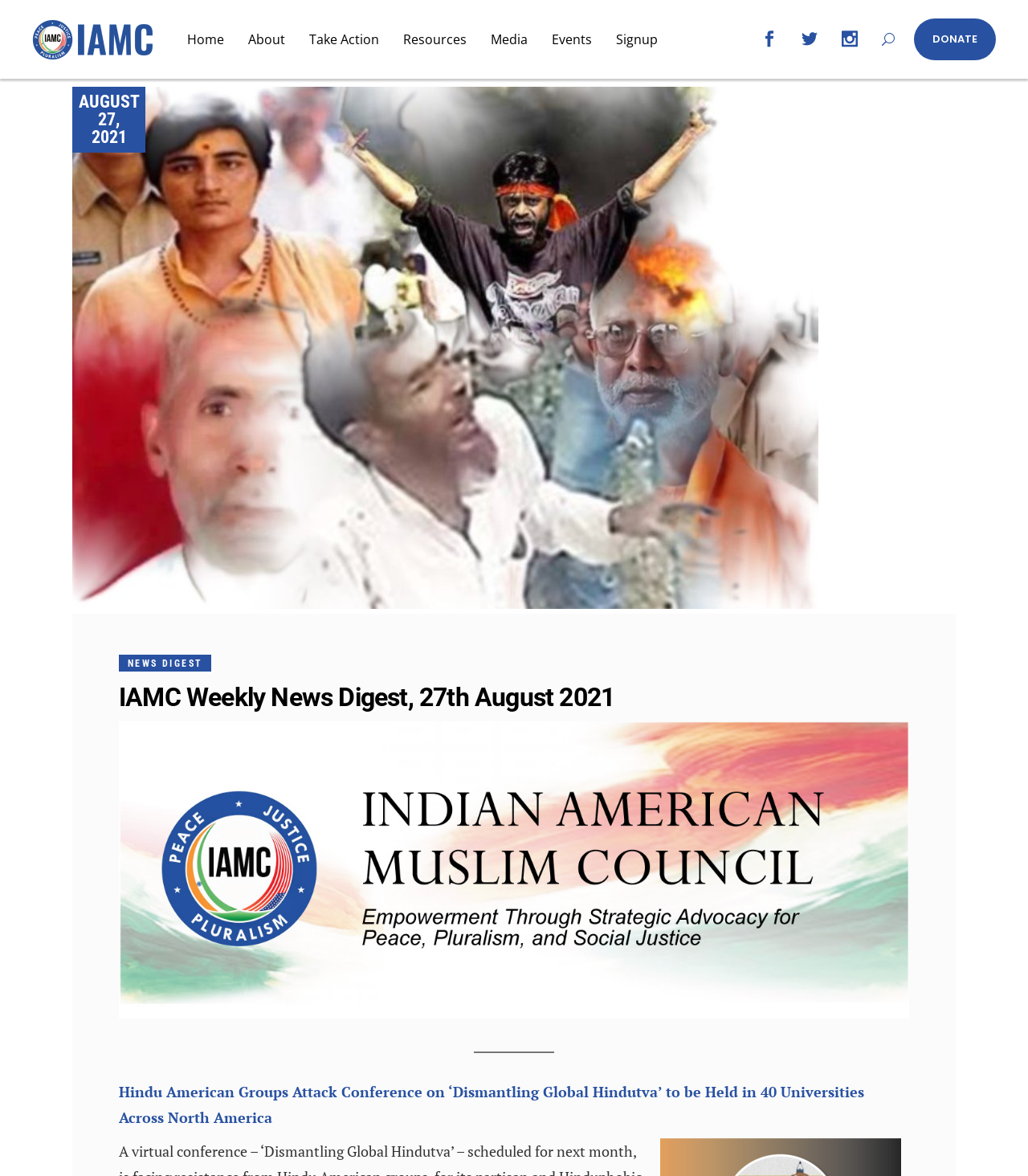Convey a detailed summary of the webpage, mentioning all key elements.

The webpage appears to be a news digest page from the Indian American Muslim Council (IAMC). At the top left corner, there is a logo of IAMC, which is a combination of three images: a light logo, a dark logo, and a regular logo. 

Below the logo, there is a navigation menu with links to various sections of the website, including Home, About, Take Action, Resources, Media, Events, and Signup. These links are aligned horizontally and take up a significant portion of the top section of the page.

On the top right corner, there are four social media links, represented by icons. Next to these icons, there is a "DONATE" button.

The main content of the page is divided into two sections. The left section has a table with a link to the current date, "AUGUST 27, 2021". Below this table, there is a heading that reads "IAMC Weekly News Digest, 27th August 2021". 

The right section of the page has a link that reads "NEWS DIGEST". Below this link, there is a horizontal separator line. The main news article is titled "Hindu American Groups Attack Conference on ‘Dismantling Global Hindutva’ to be Held in 40 Universities Across North America", which takes up most of the right section of the page.